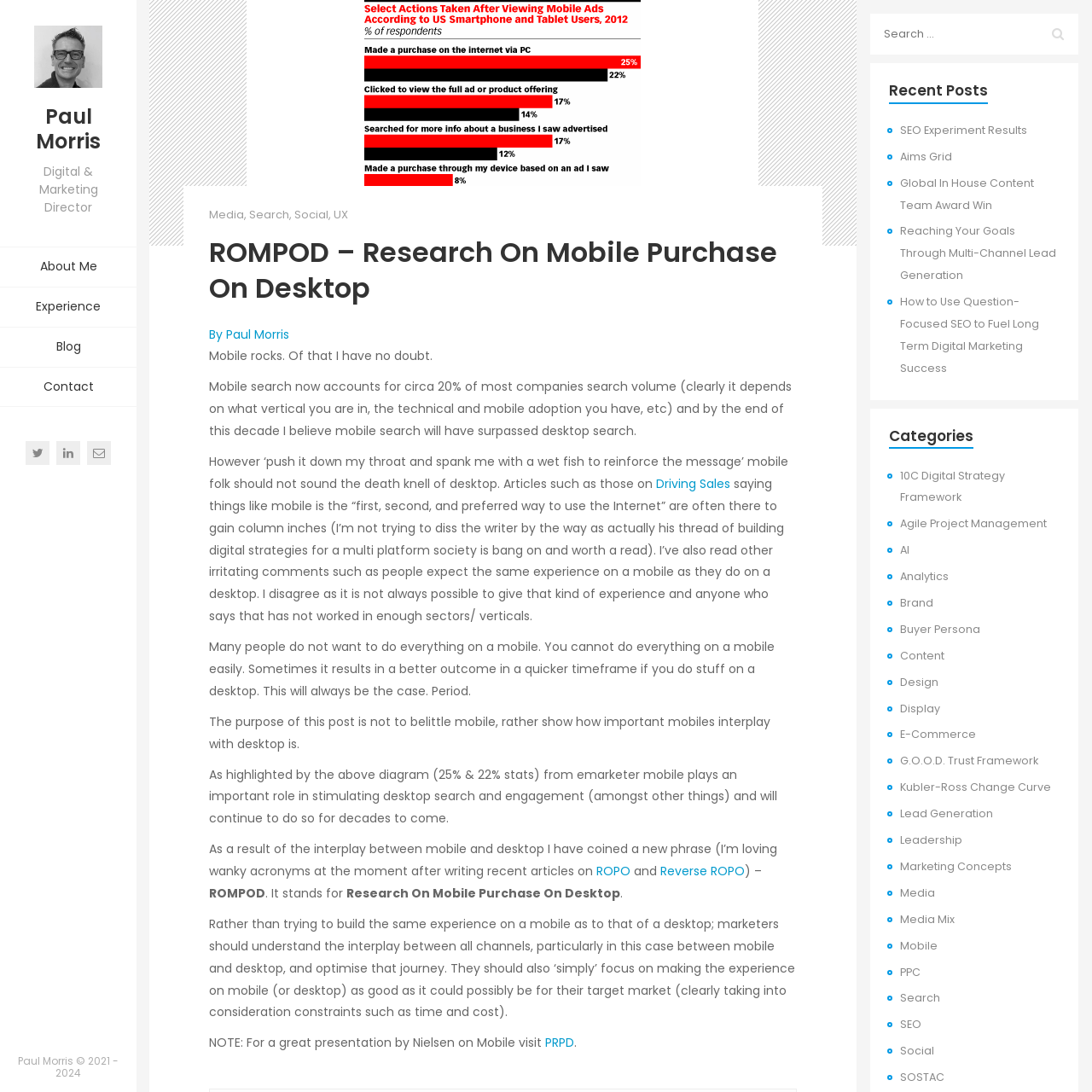Please analyze the image and give a detailed answer to the question:
What is the author's name?

The author's name is mentioned in the link 'Paul Morris Digital & Marketing Director' with bounding box coordinates [0.016, 0.096, 0.109, 0.198].